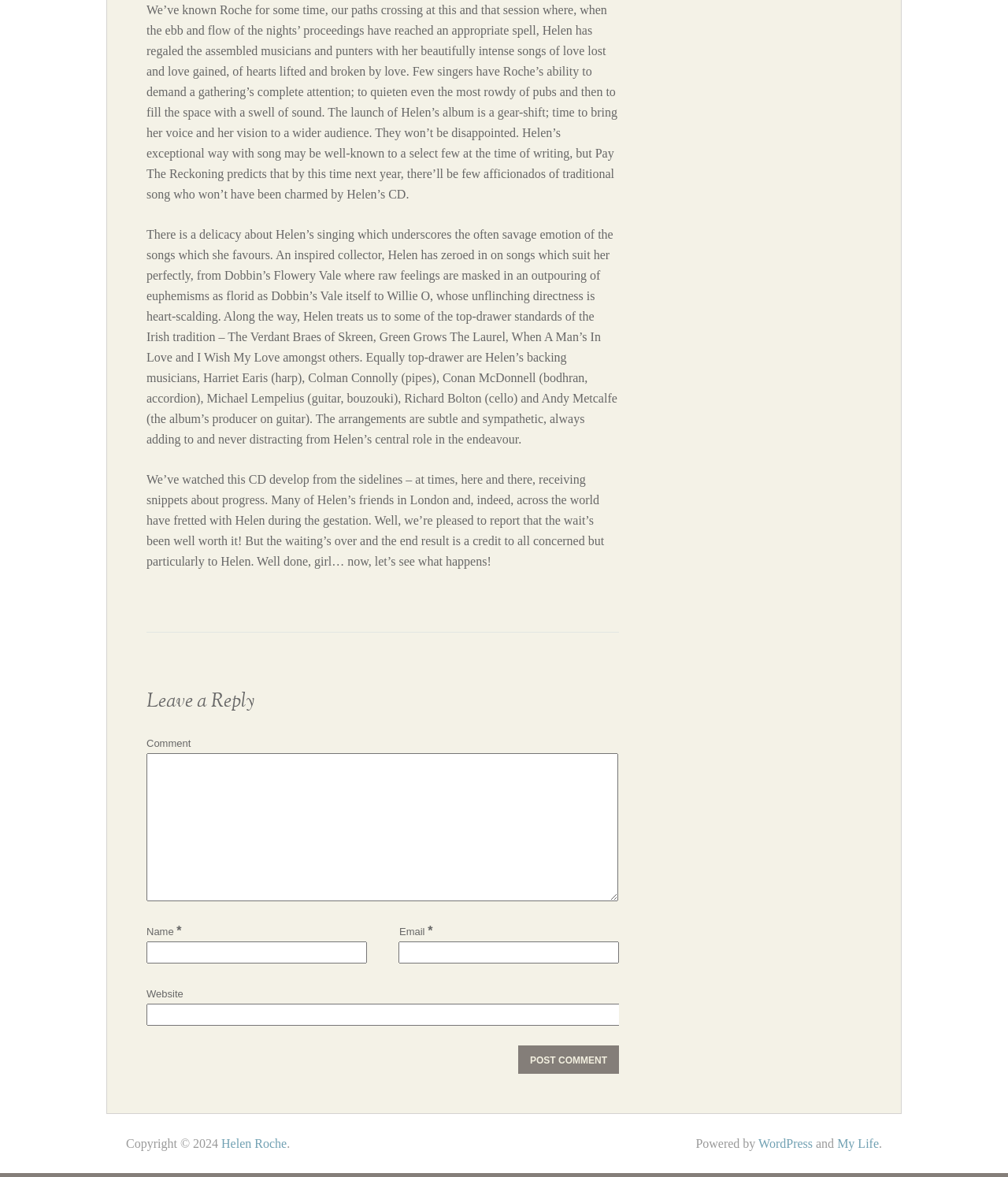What is the name of the platform powering the website?
Examine the screenshot and reply with a single word or phrase.

WordPress